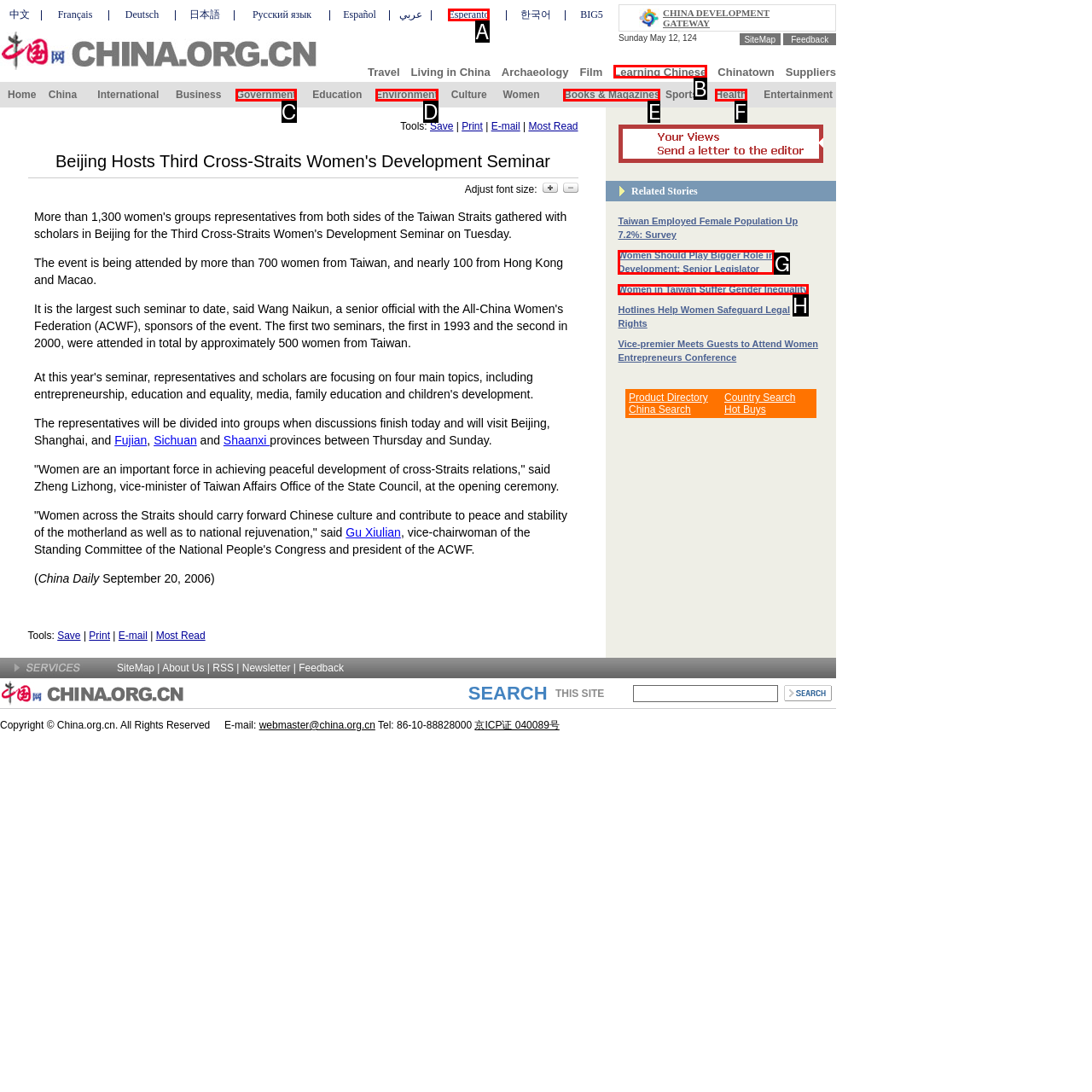Select the option that aligns with the description: Health
Respond with the letter of the correct choice from the given options.

F